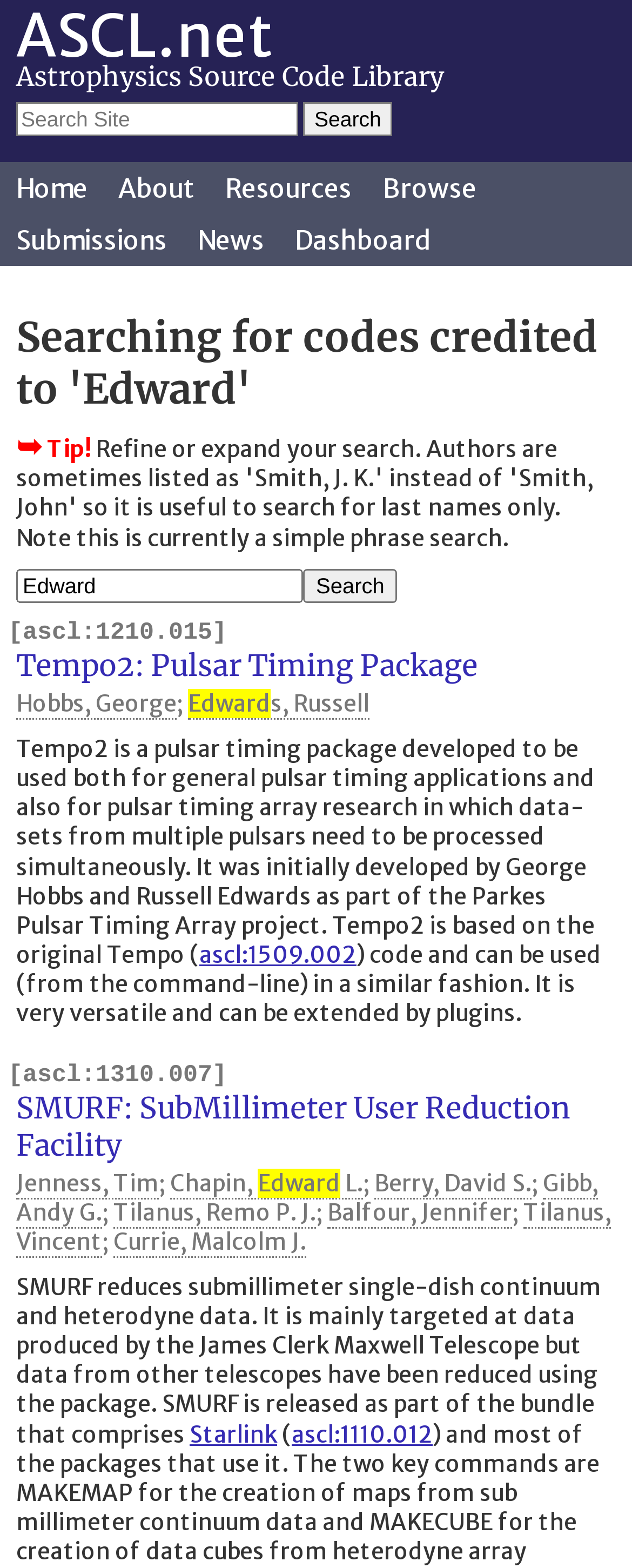Who are the authors of SMURF?
From the details in the image, provide a complete and detailed answer to the question.

The authors of SMURF are listed as links following the description of SMURF, which are Jenness, Chapin, Berry, Gibb, Tilanus, Balfour, Tilanus, and Currie.